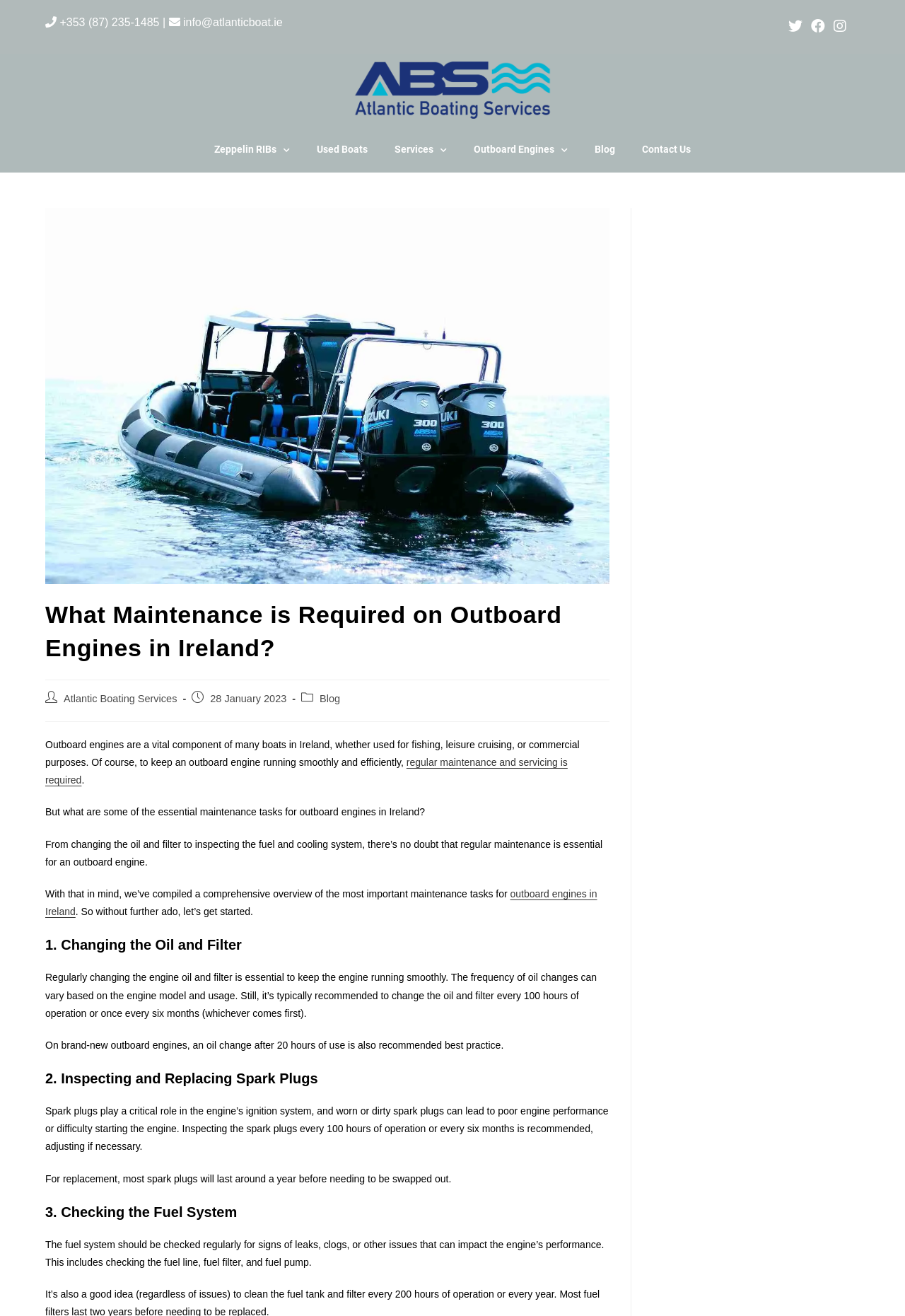Find and specify the bounding box coordinates that correspond to the clickable region for the instruction: "Read the blog".

[0.642, 0.101, 0.695, 0.126]